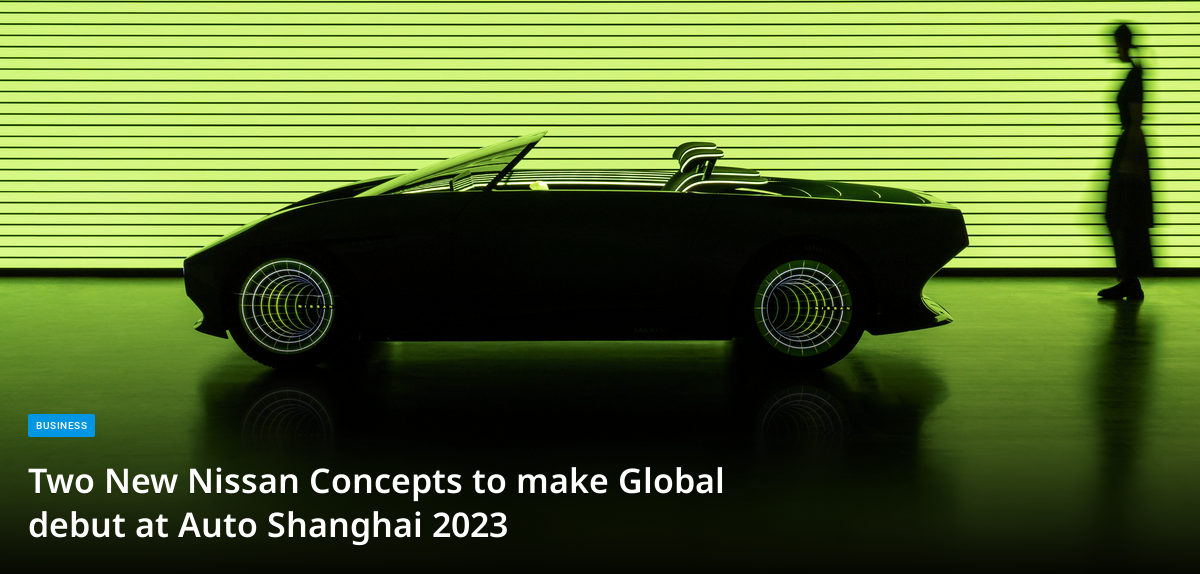Answer the question briefly using a single word or phrase: 
Is the vehicle's exterior dark?

yes